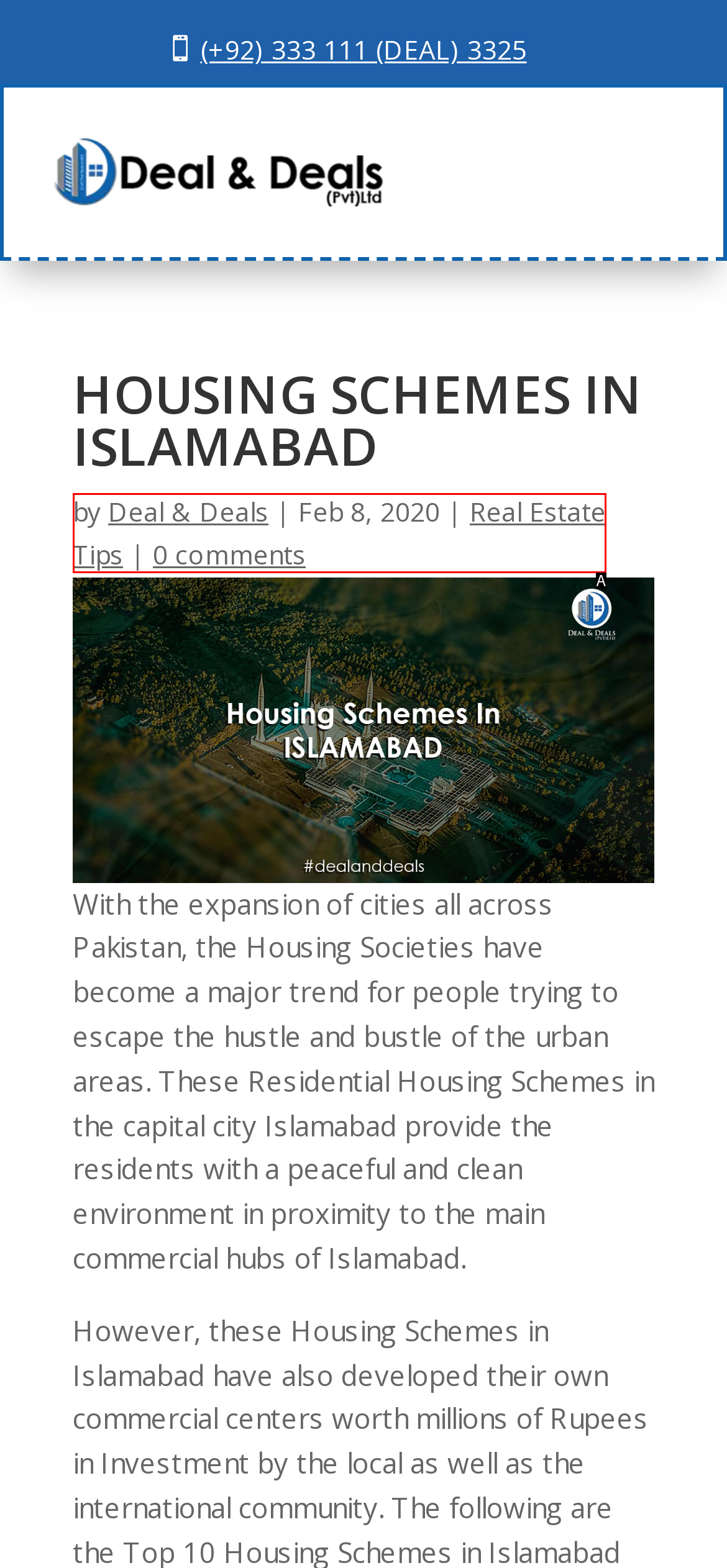Using the provided description: Real Estate Tips, select the most fitting option and return its letter directly from the choices.

A